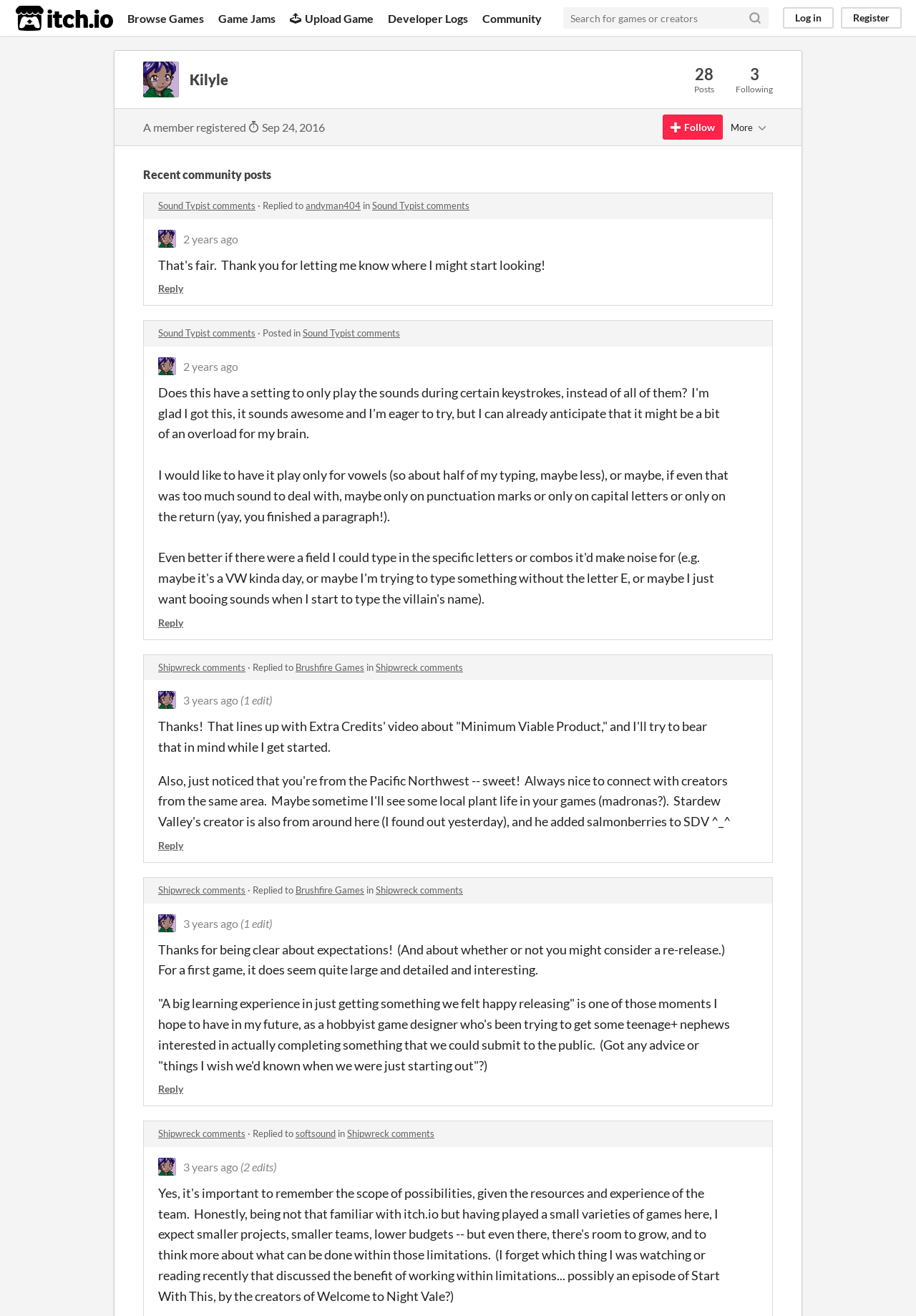Please mark the bounding box coordinates of the area that should be clicked to carry out the instruction: "Follow Kilyle".

[0.723, 0.087, 0.789, 0.106]